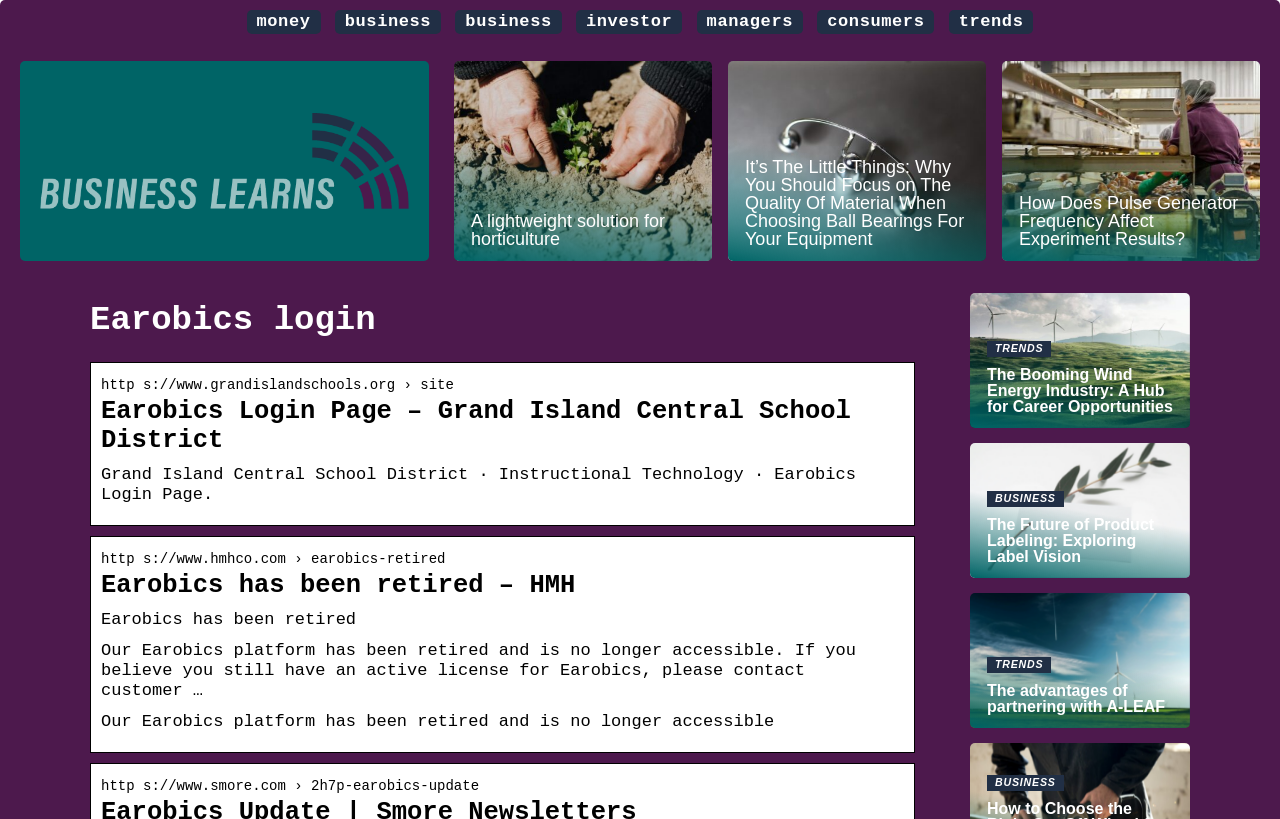Please study the image and answer the question comprehensively:
What is the status of Earobics?

According to the webpage, Earobics has been retired and is no longer accessible, as stated in the HMH section of the webpage.